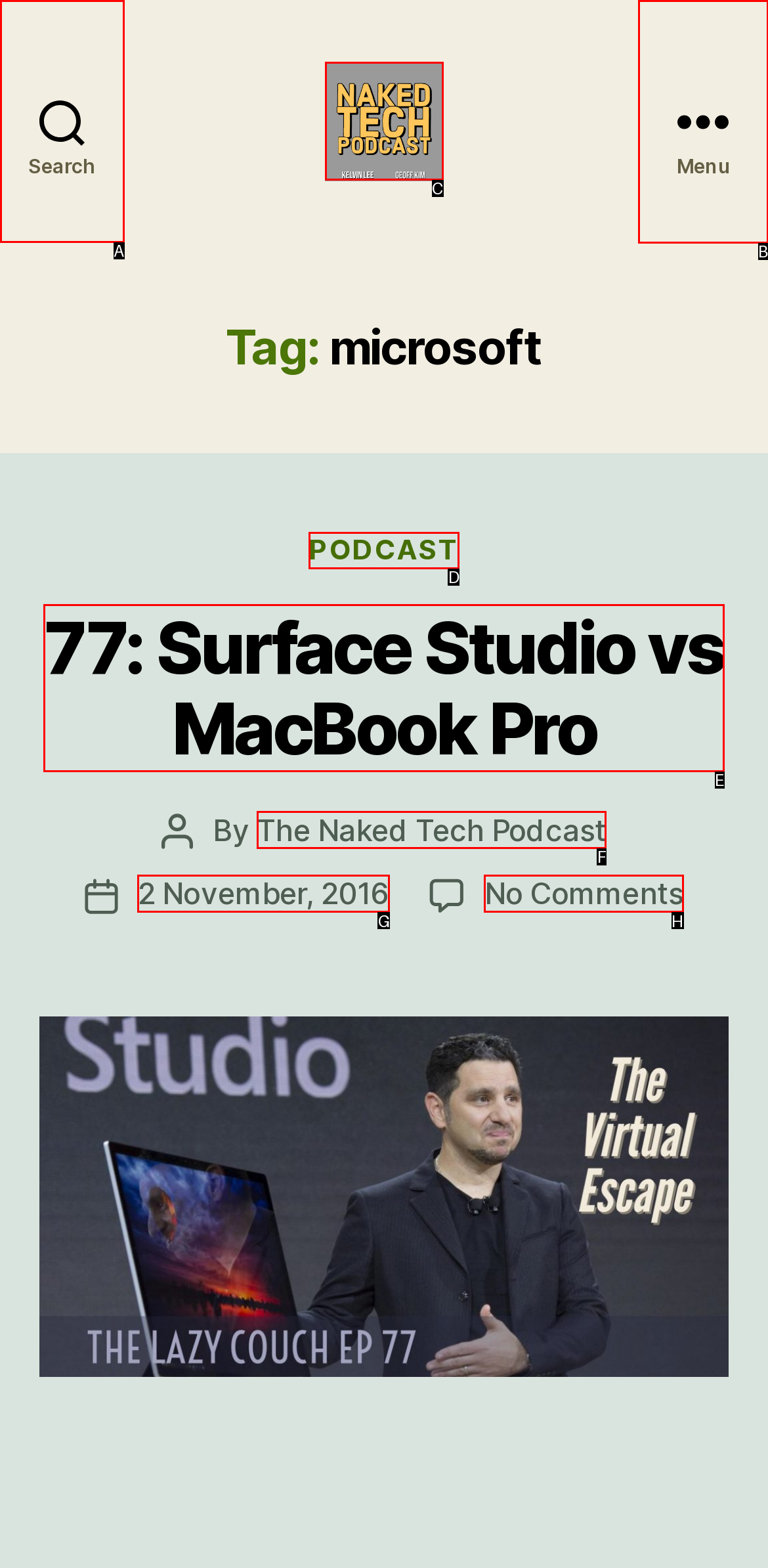Please indicate which HTML element should be clicked to fulfill the following task: Open the menu. Provide the letter of the selected option.

B